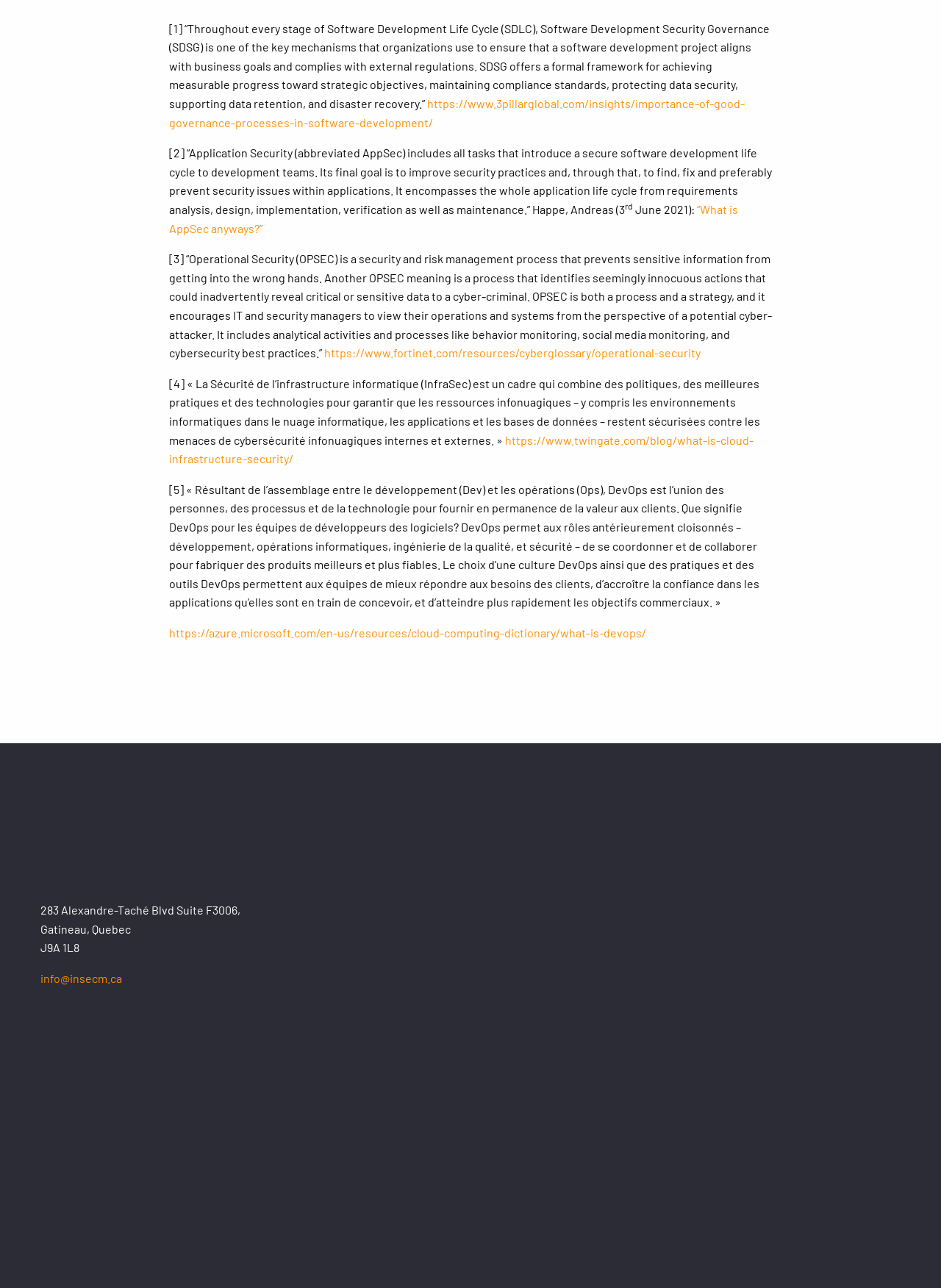What is the address of In-Sec-M?
Answer the question with just one word or phrase using the image.

283 Alexandre-Taché Blvd Suite F3006, Gatineau, Quebec J9A 1L8